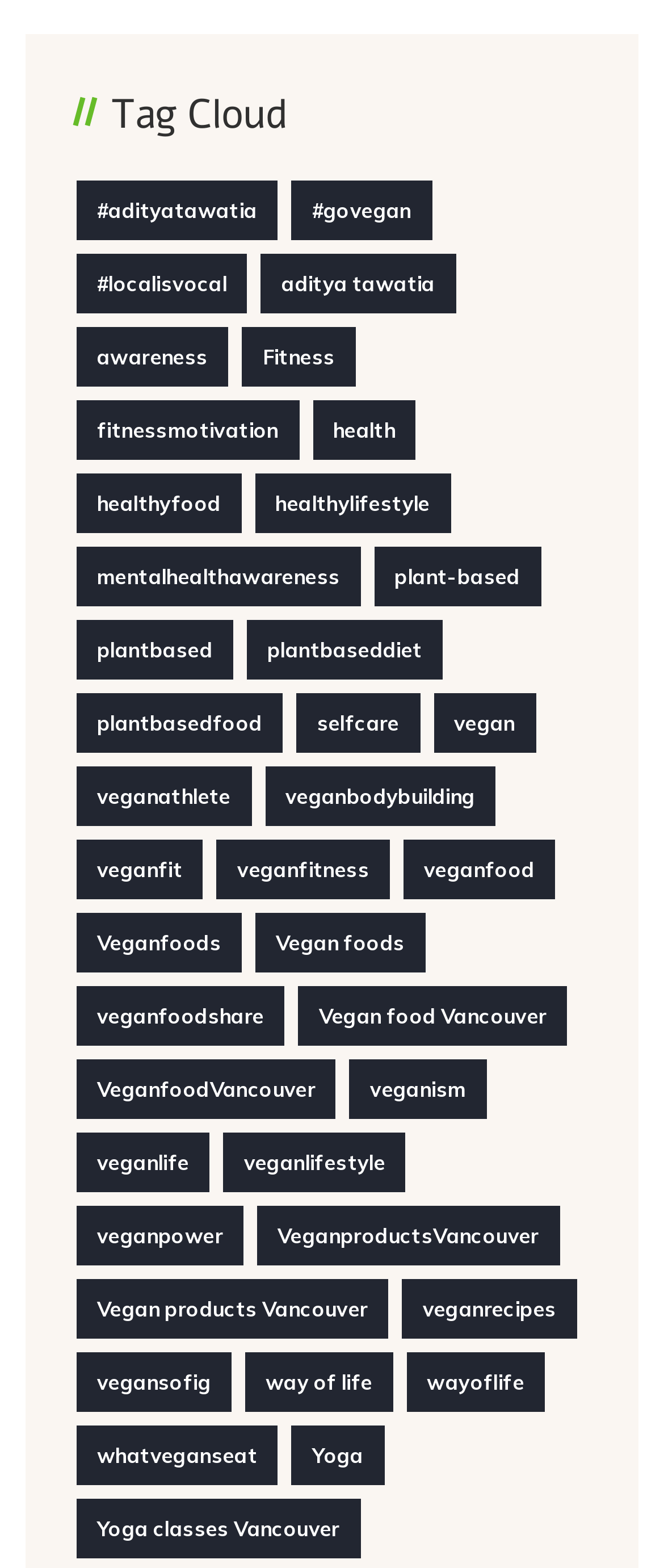Please identify the bounding box coordinates of the element I should click to complete this instruction: 'Check out the 'Yoga classes Vancouver' link'. The coordinates should be given as four float numbers between 0 and 1, like this: [left, top, right, bottom].

[0.115, 0.956, 0.543, 0.994]